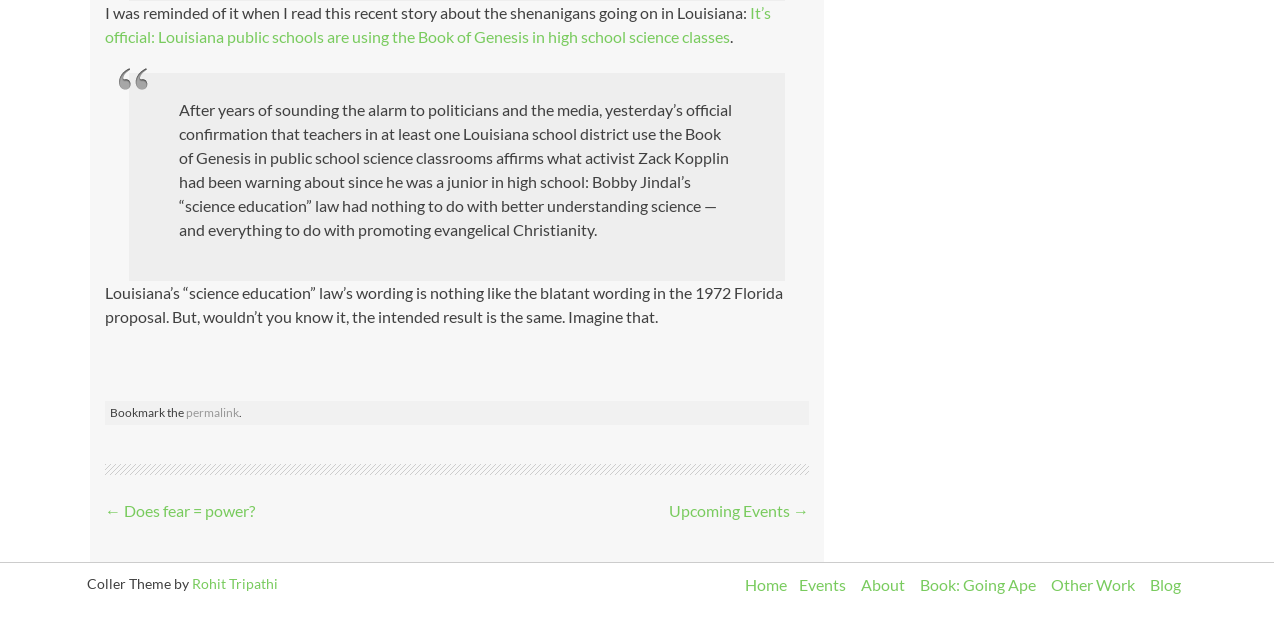Locate the bounding box of the user interface element based on this description: "← Does fear = power?".

[0.082, 0.783, 0.199, 0.812]